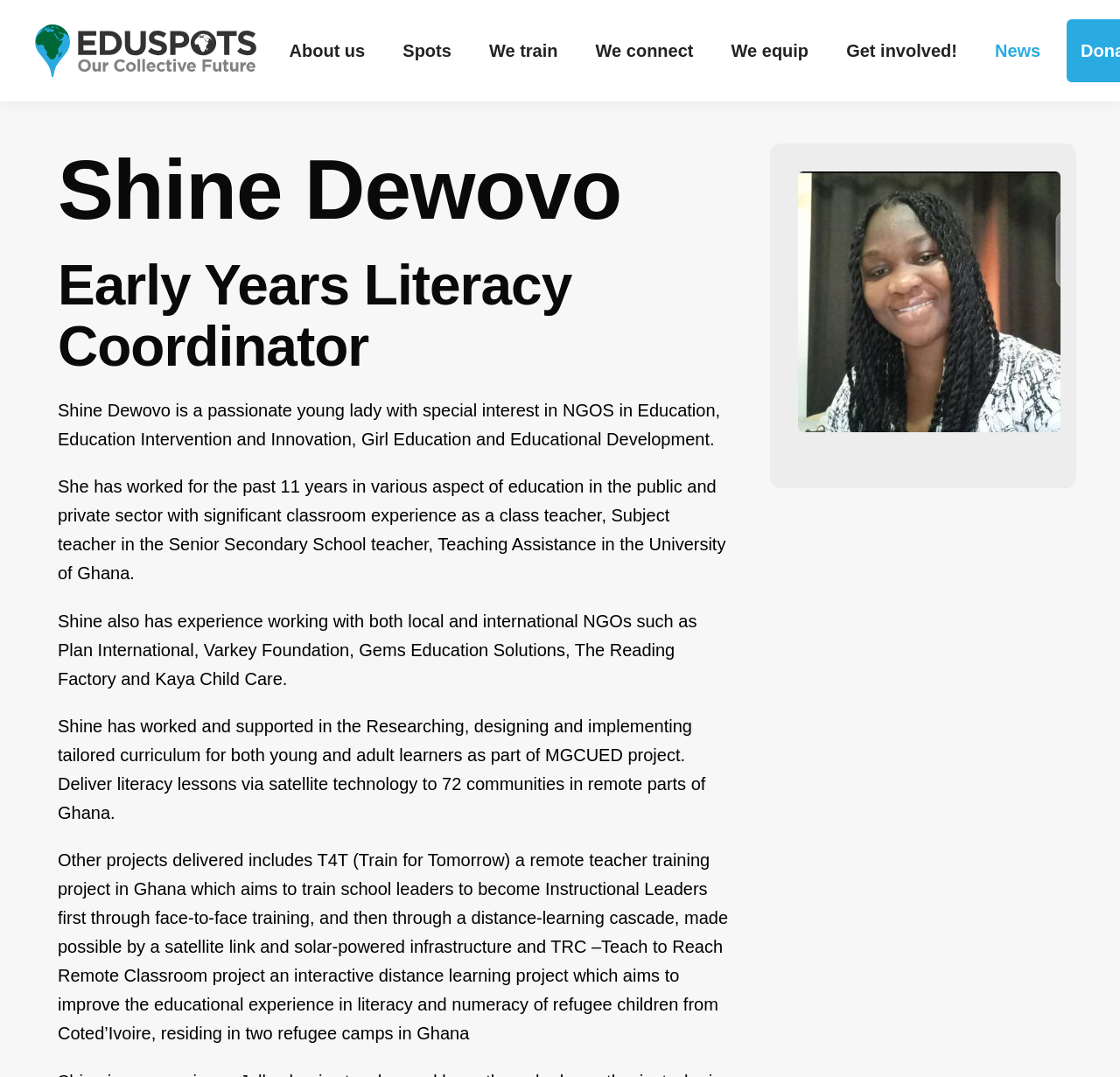Please study the image and answer the question comprehensively:
What is the name of the project that Shine Dewovo worked on to deliver literacy lessons via satellite technology?

Based on the webpage, Shine Dewovo worked on the MGCUED project, which involved researching, designing, and implementing tailored curriculum for young and adult learners, and delivering literacy lessons via satellite technology to 72 communities in remote parts of Ghana.